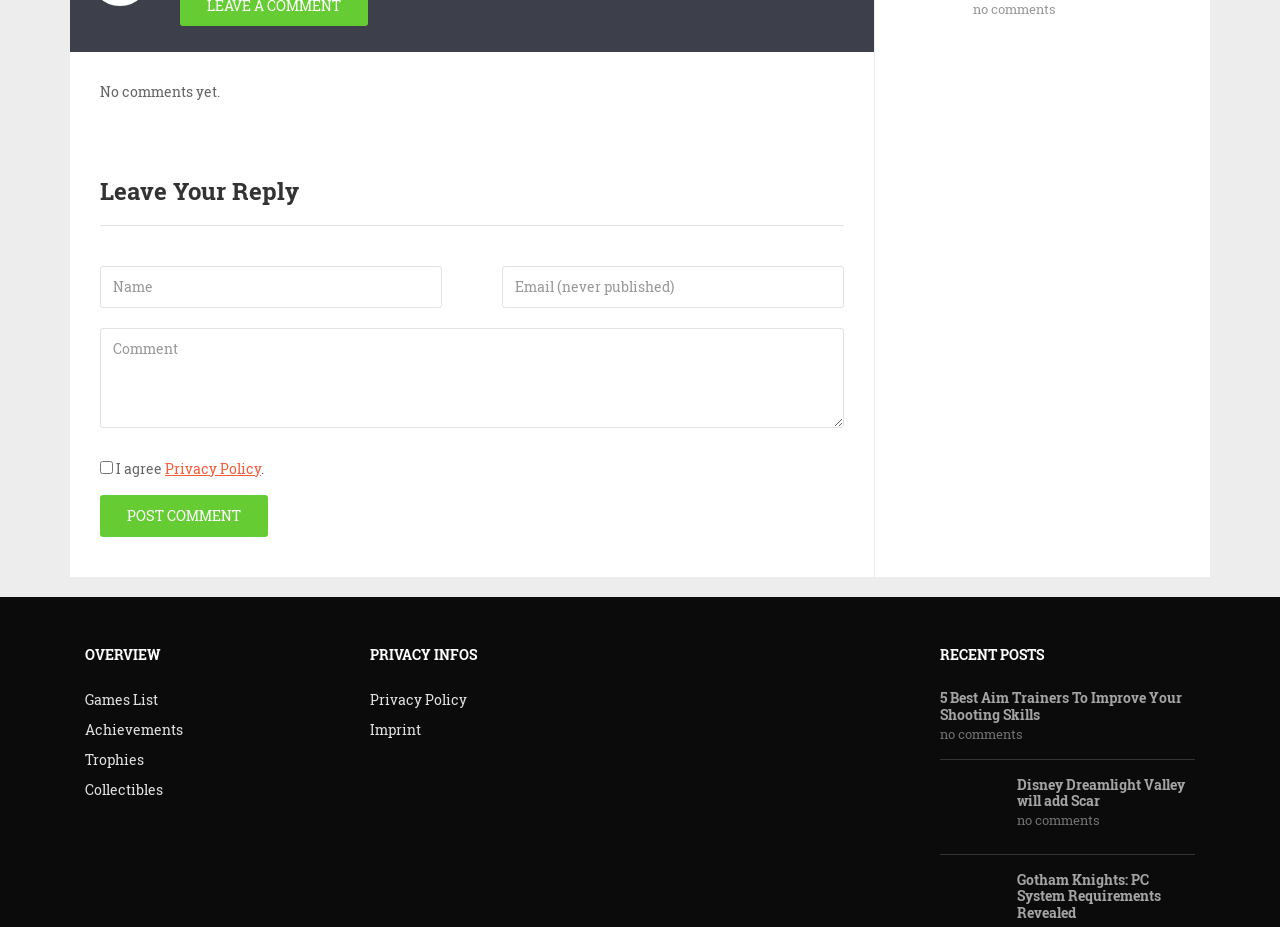Pinpoint the bounding box coordinates of the element you need to click to execute the following instruction: "Read the Privacy Policy". The bounding box should be represented by four float numbers between 0 and 1, in the format [left, top, right, bottom].

[0.129, 0.495, 0.204, 0.515]